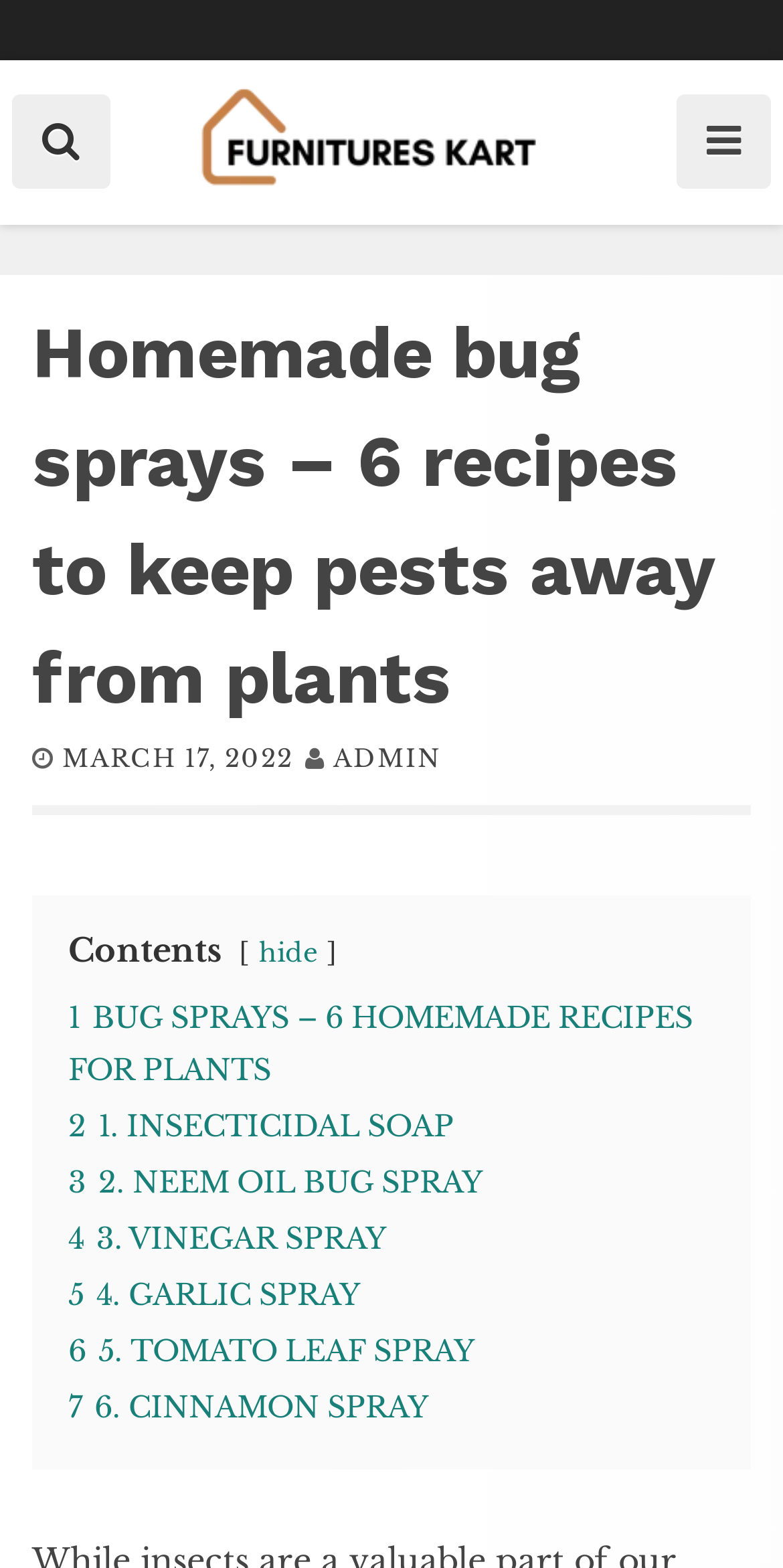How many homemade bug sprays are listed?
Please provide a full and detailed response to the question.

I counted the number of links starting from '1 BUG SPRAYS – 6 HOMEMADE RECIPES FOR PLANTS' to '7 6. CINNAMON SPRAY', and there are 6 links in total.